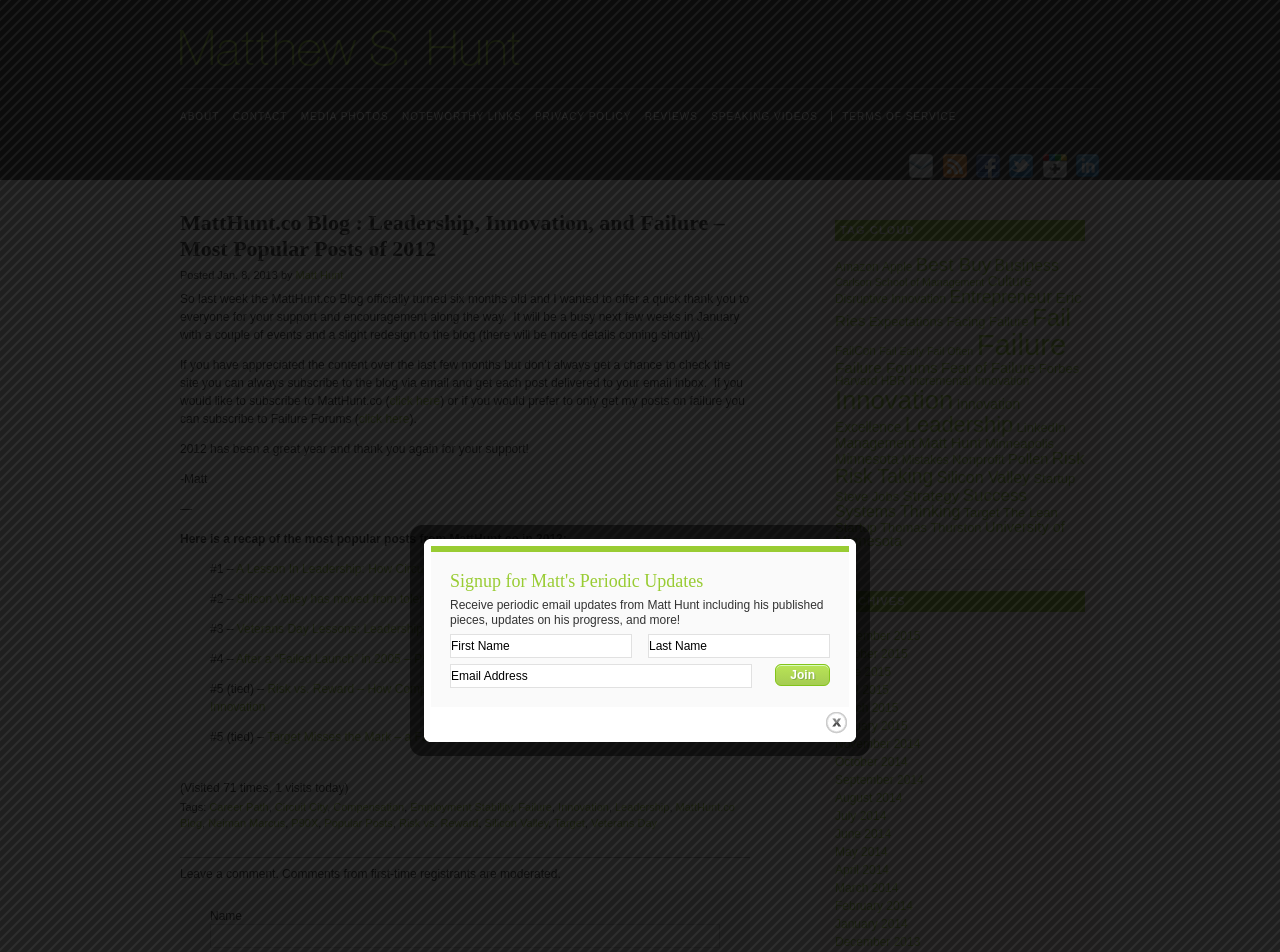What is the topic of the first popular post?
Please use the image to deliver a detailed and complete answer.

The first popular post is listed as '#1 – A Lesson In Leadership: How Circuit City Forgot the Value of Their Employees.' Therefore, the topic of the first popular post is 'A Lesson In Leadership'.